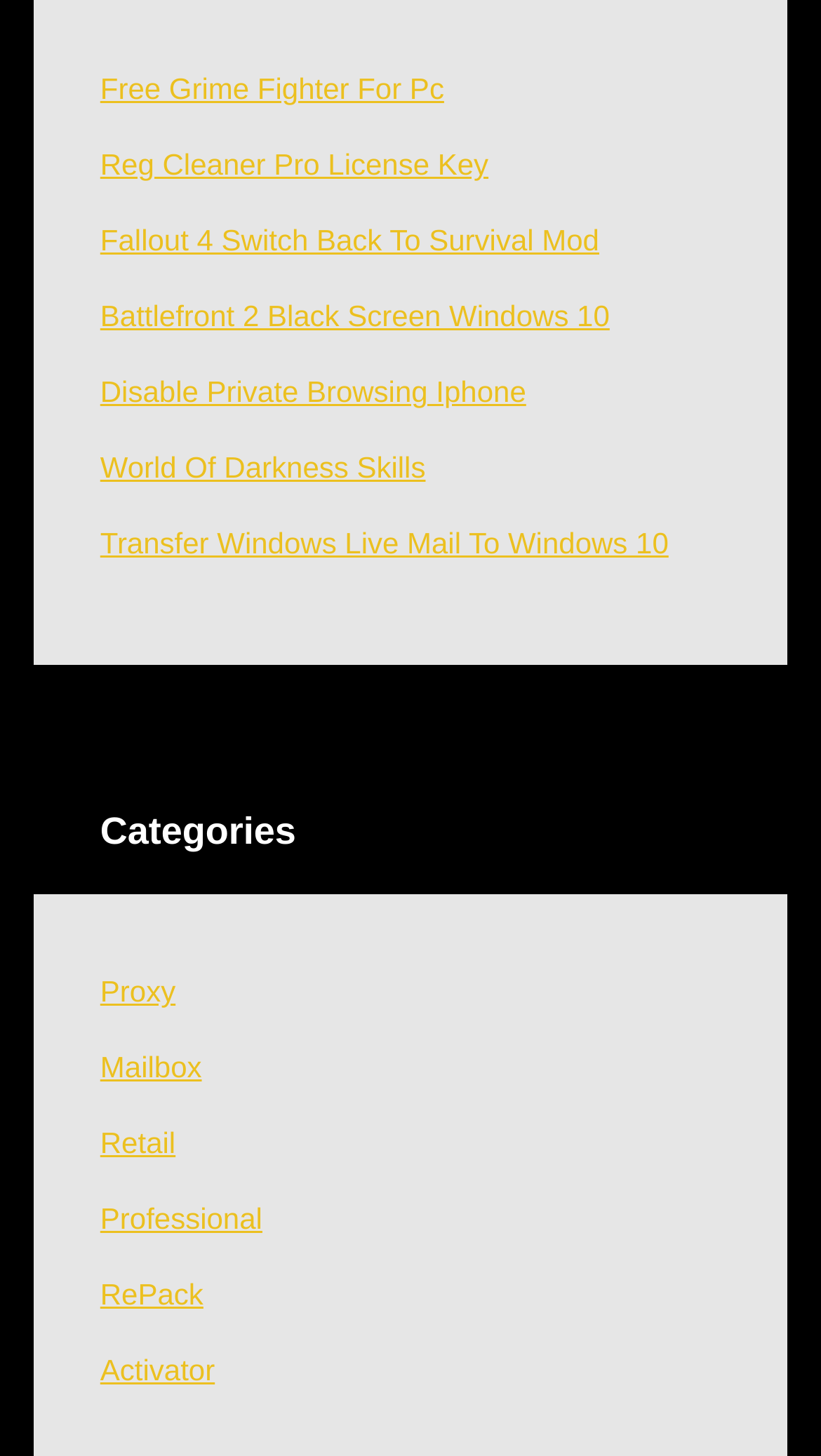Identify and provide the bounding box coordinates of the UI element described: "Reg Cleaner Pro License Key". The coordinates should be formatted as [left, top, right, bottom], with each number being a float between 0 and 1.

[0.122, 0.102, 0.595, 0.125]